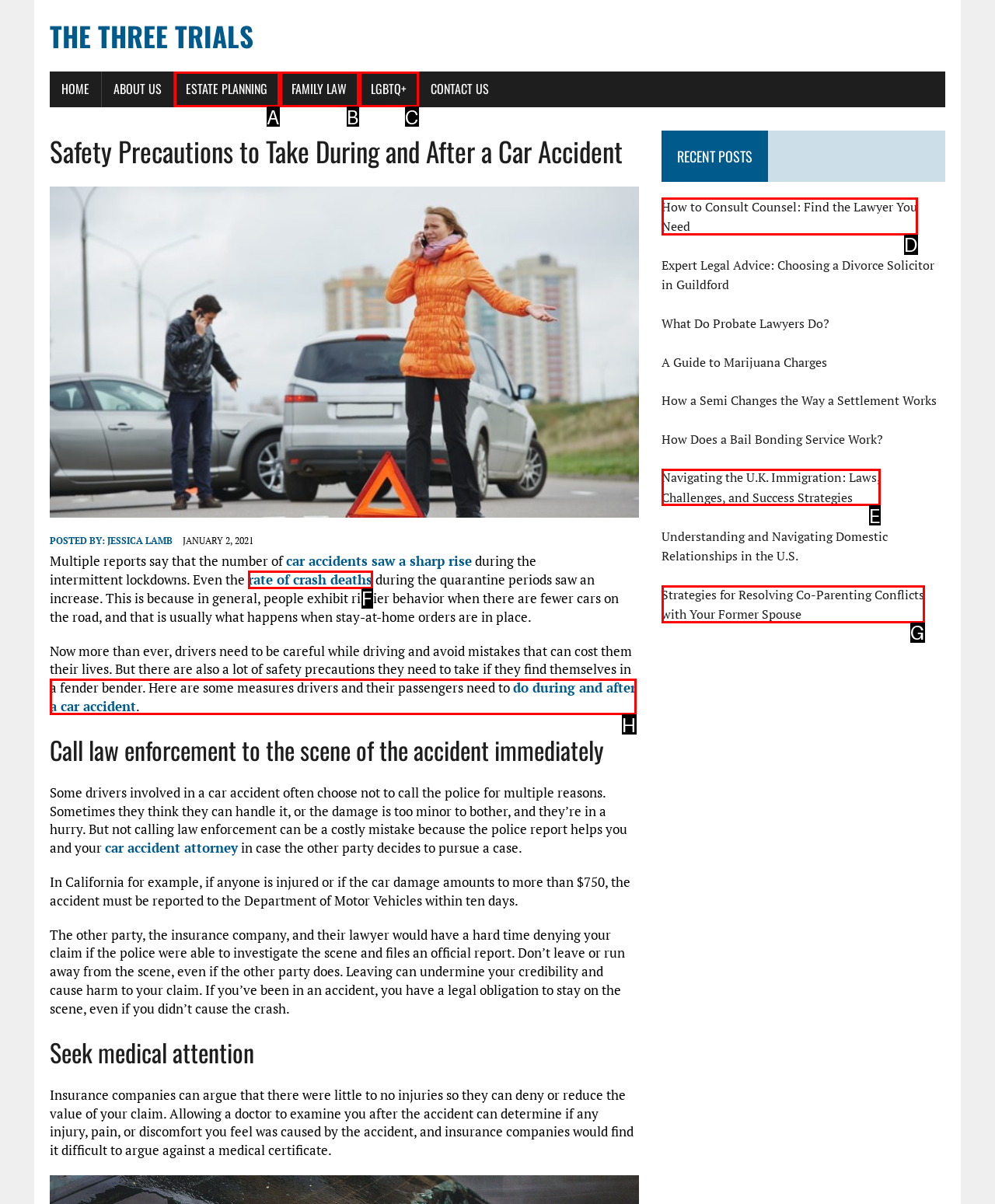Identify the letter of the UI element needed to carry out the task: Click the link 'How to Consult Counsel: Find the Lawyer You Need'
Reply with the letter of the chosen option.

D